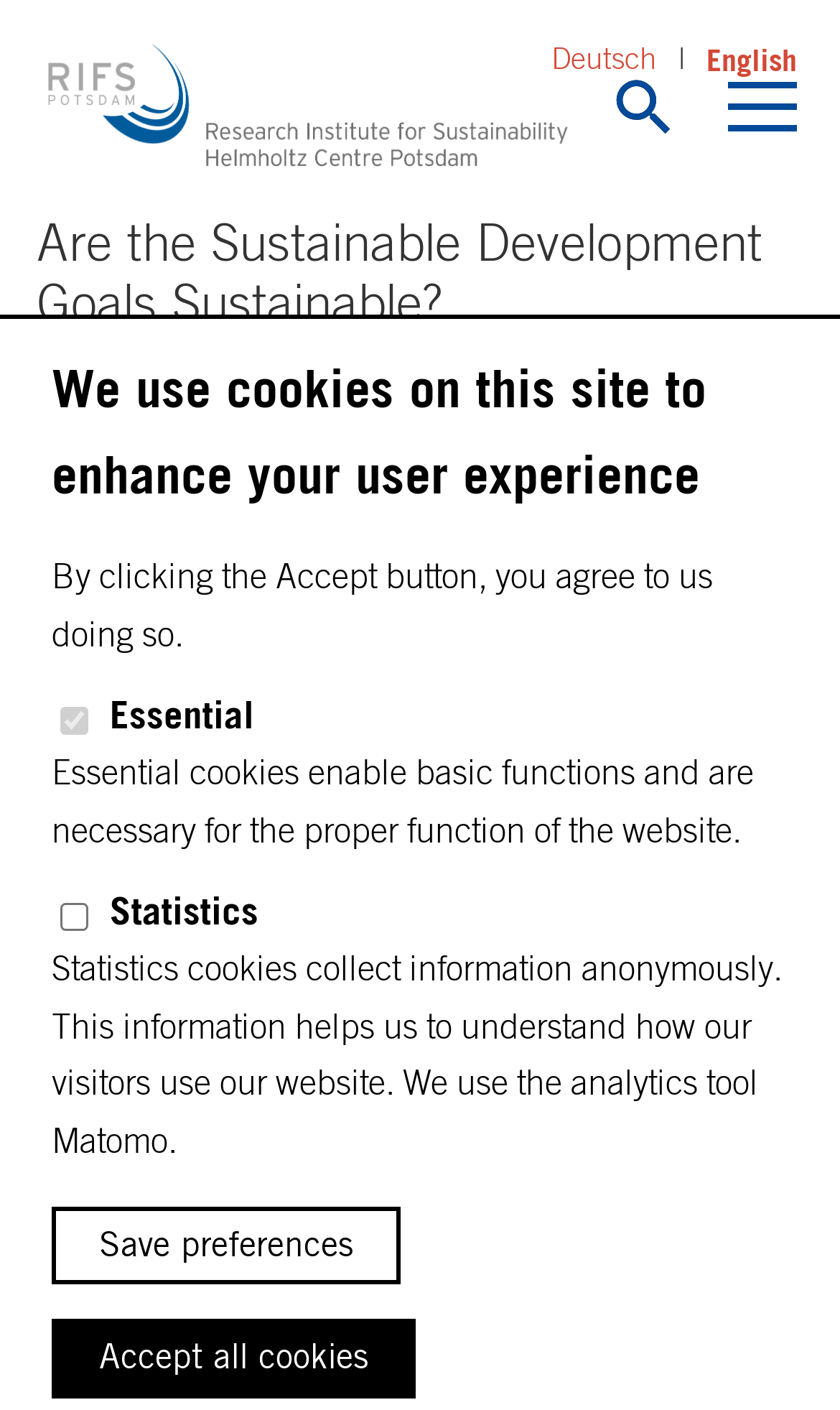Please determine the bounding box coordinates for the UI element described here. Use the format (top-left x, top-left y, bottom-right x, bottom-right y) with values bounded between 0 and 1: linkedin

[0.592, 0.763, 0.674, 0.812]